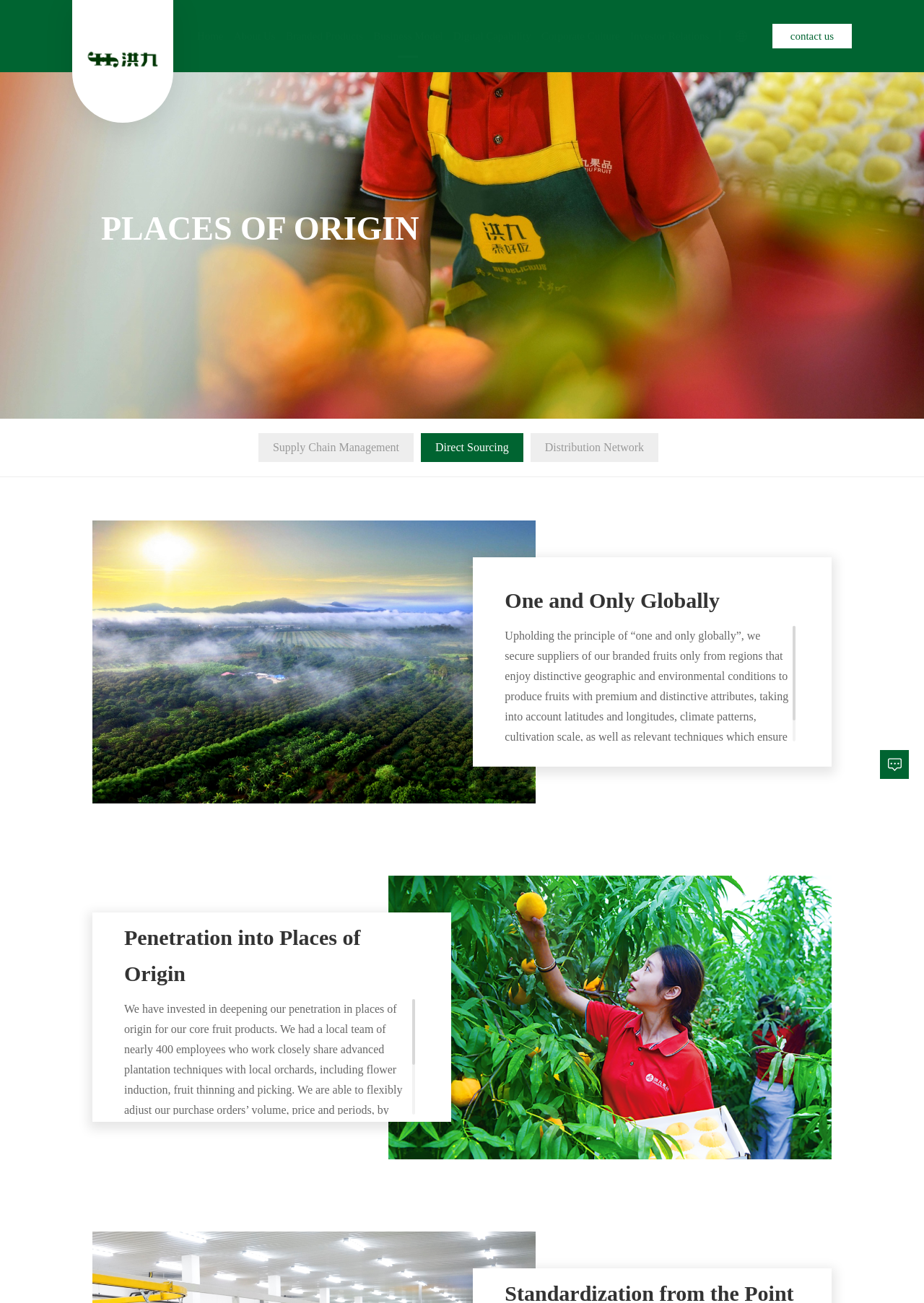How many employees work closely with local orchards?
From the screenshot, provide a brief answer in one word or phrase.

Nearly 400